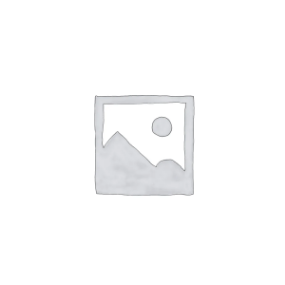Provide a thorough description of the image, including all visible elements.

The image features a placeholder icon, typically used to represent an image that is either unavailable or still being loaded. Positioned within a square frame, the icon depicts a simplistic landscape design with a sun or circle above a mountain-like shape. This type of icon is commonly found in web forms or galleries to indicate where an image would normally appear, yet currently displays as a blank or default placeholder. The context suggests that it may be linked to a product titled "Marcador," associated with items on a webpage, and serves as a visual cue for users to expect an image related to the product soon.